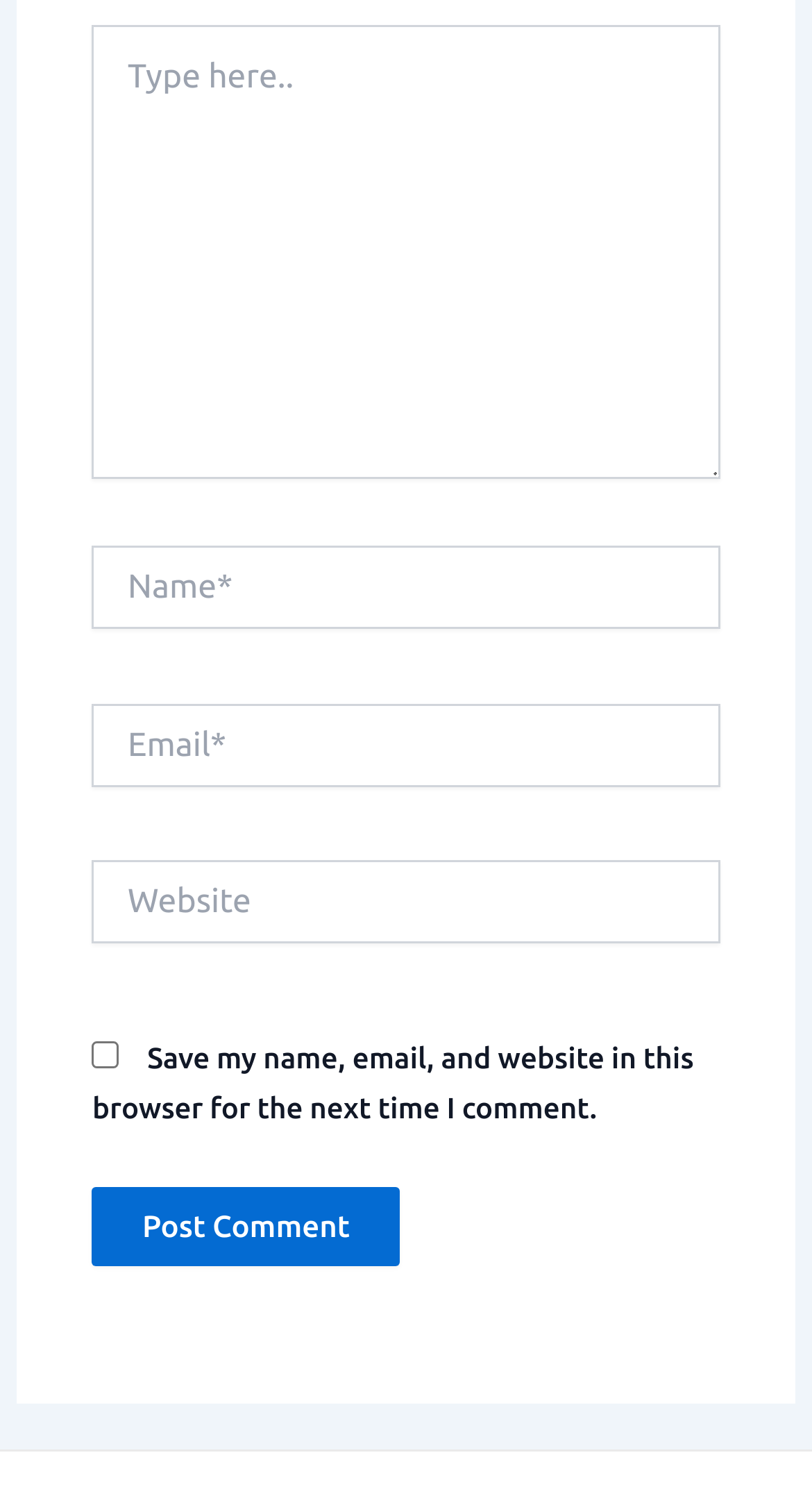From the element description Get A Quote, predict the bounding box coordinates of the UI element. The coordinates must be specified in the format (top-left x, top-left y, bottom-right x, bottom-right y) and should be within the 0 to 1 range.

None